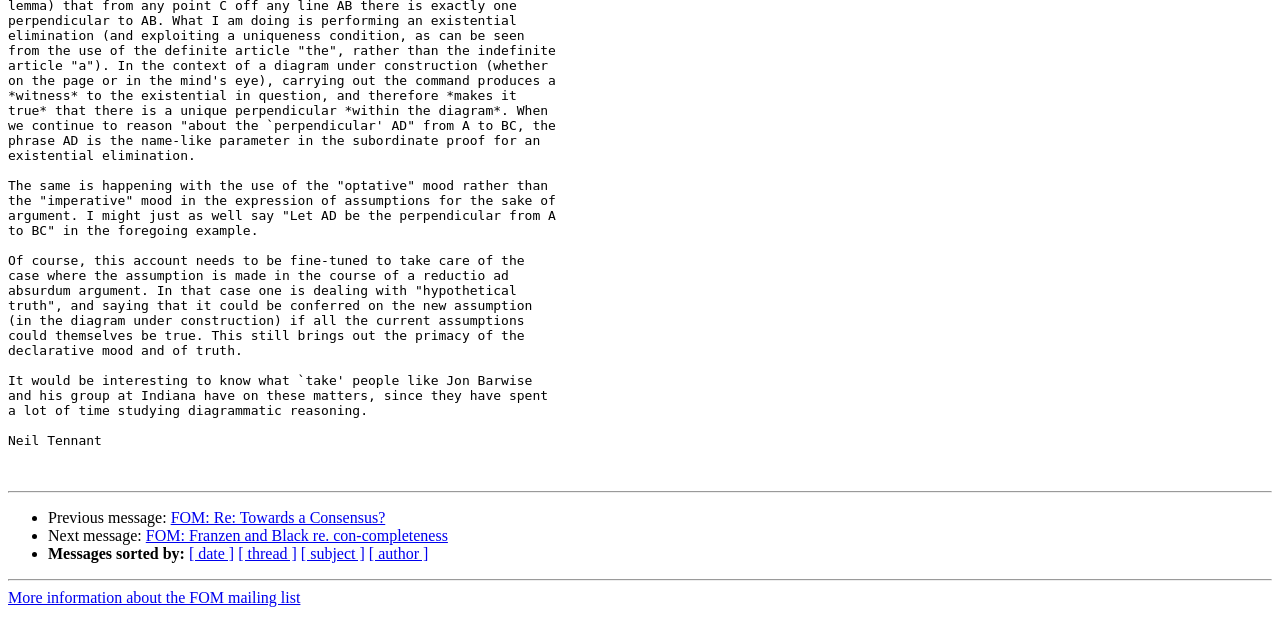Identify the bounding box coordinates for the UI element described by the following text: "[ thread ]". Provide the coordinates as four float numbers between 0 and 1, in the format [left, top, right, bottom].

[0.186, 0.852, 0.232, 0.879]